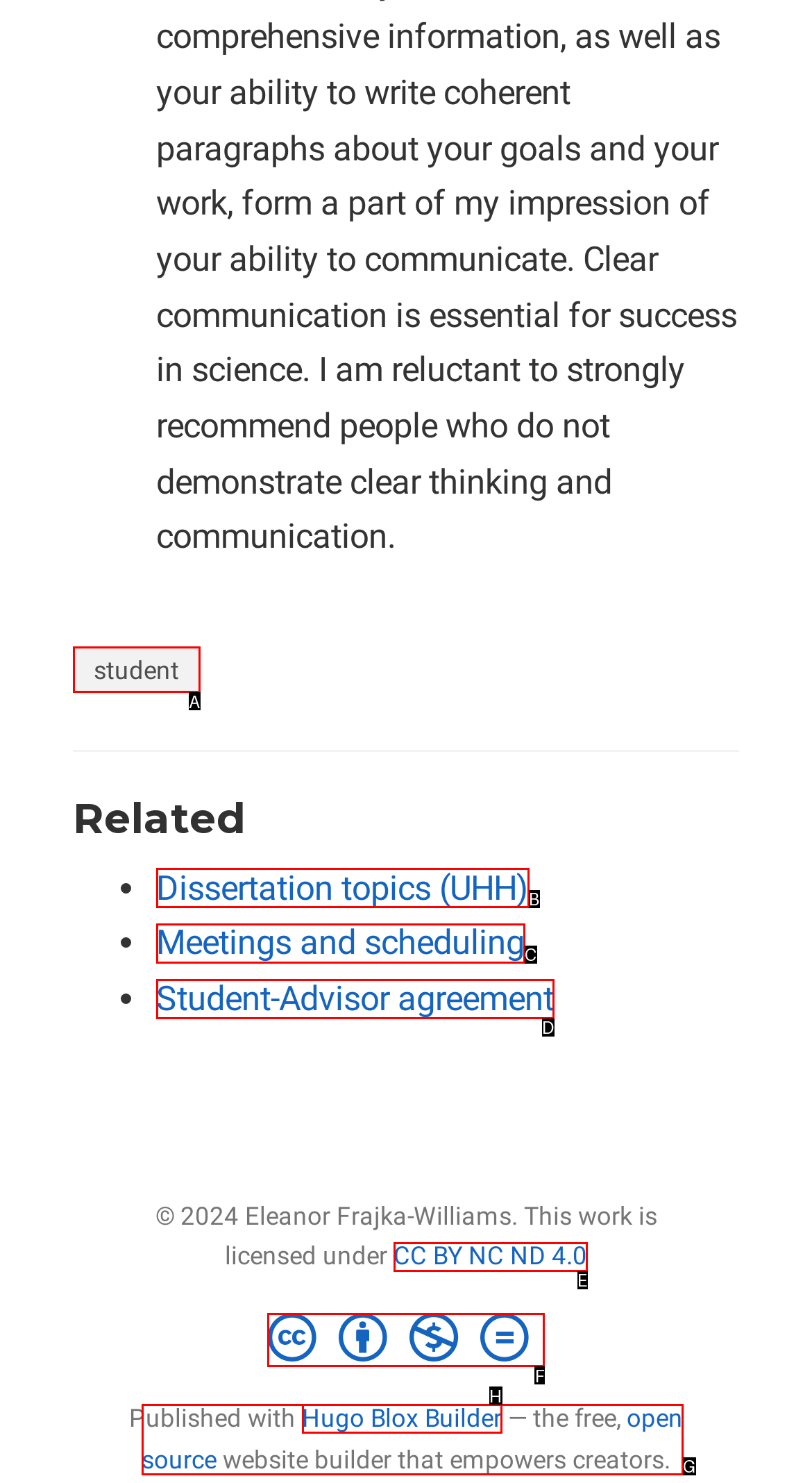From the choices given, find the HTML element that matches this description: aria-label="Wix Facebook page". Answer with the letter of the selected option directly.

None